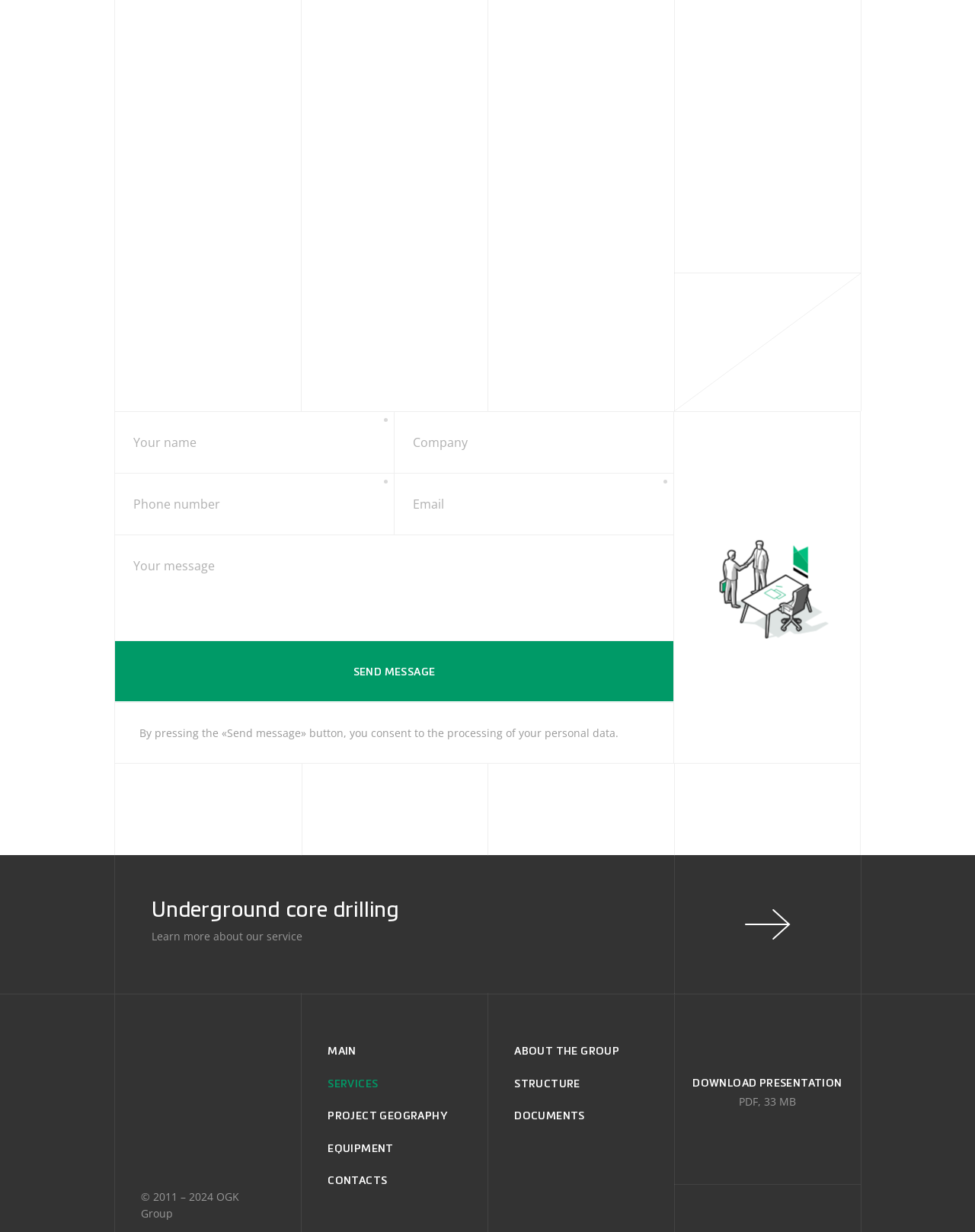Answer the following query with a single word or phrase:
What is the company's approach to financial management?

Financial discipline